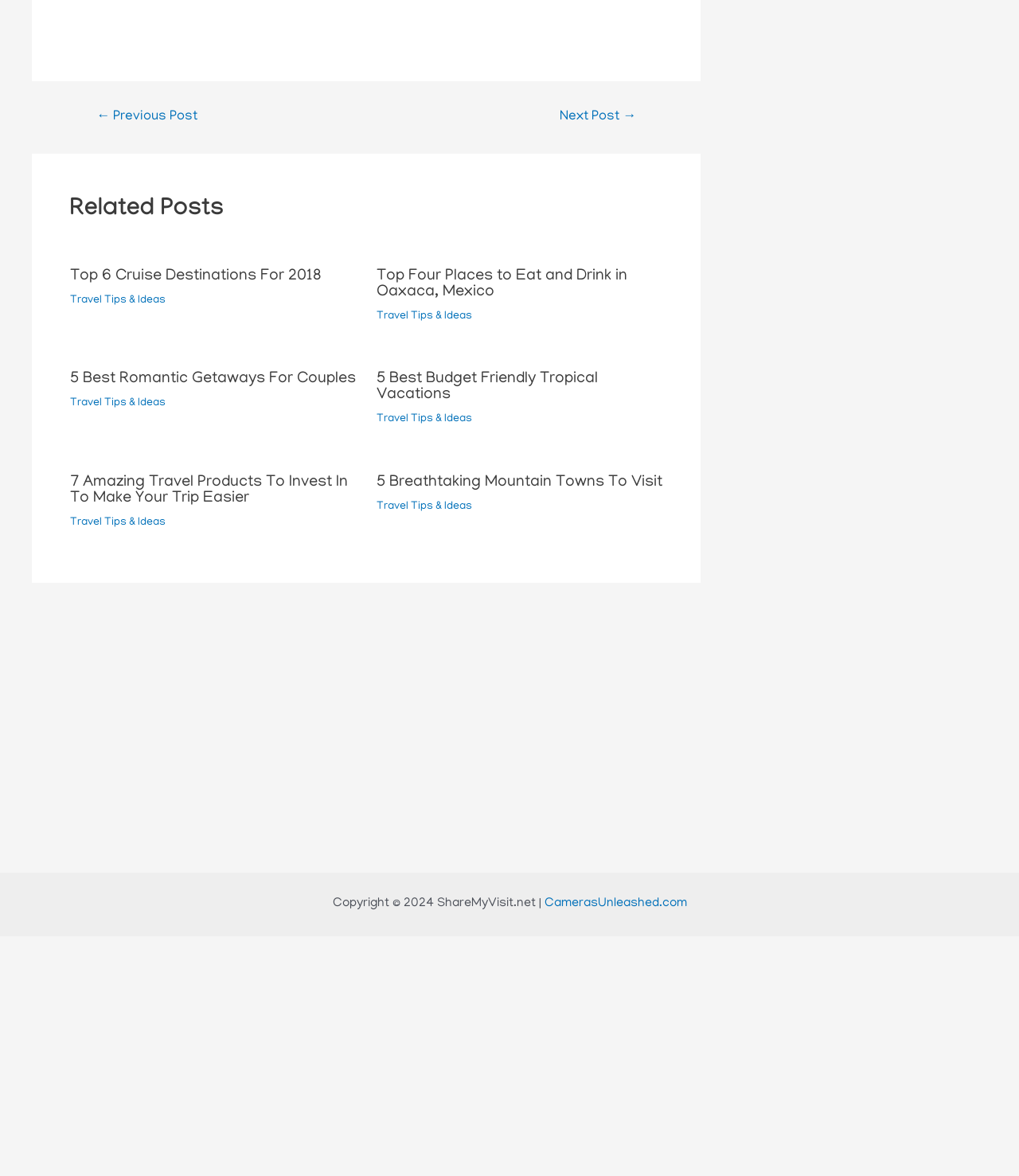Determine the bounding box coordinates of the element's region needed to click to follow the instruction: "go to next post". Provide these coordinates as four float numbers between 0 and 1, formatted as [left, top, right, bottom].

[0.529, 0.094, 0.644, 0.105]